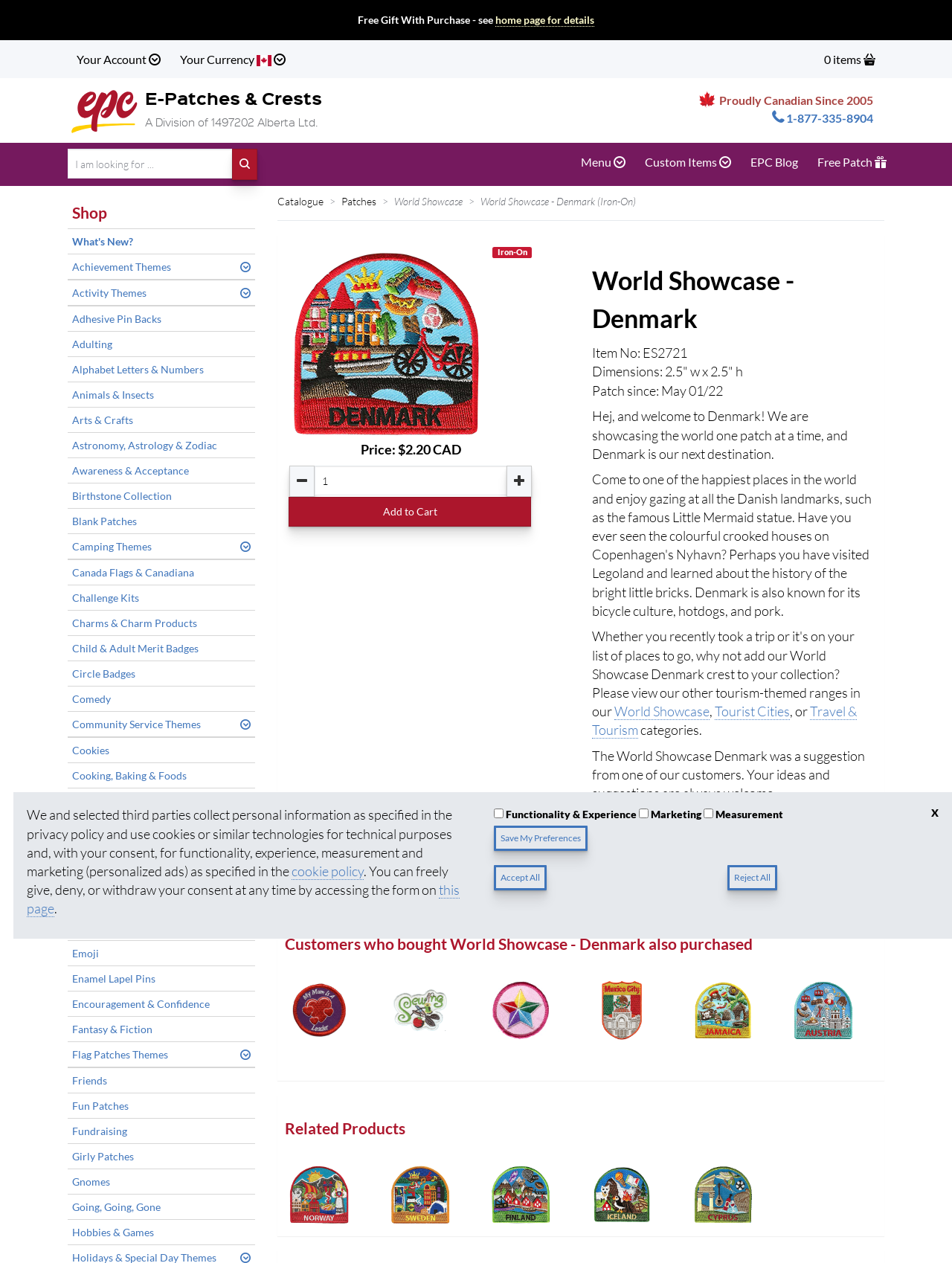Determine the bounding box for the described HTML element: "Menu". Ensure the coordinates are four float numbers between 0 and 1 in the format [left, top, right, bottom].

[0.601, 0.113, 0.666, 0.143]